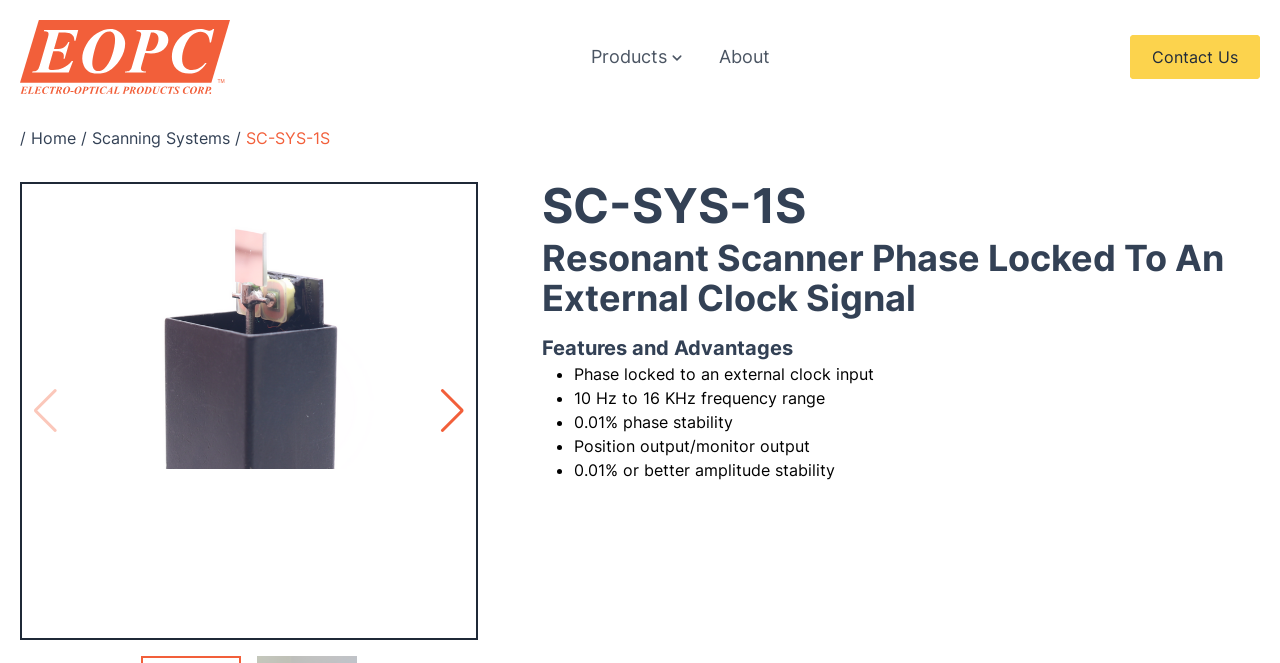Craft a detailed narrative of the webpage's structure and content.

The webpage is about Electro-Optical Products Corp., an industry leader in optical products. At the top left corner, there is an EOPC logo, which is an image linked to the company's homepage. Below the logo, there is a navigation menu with links to "Home", "Scanning Systems", and other pages, separated by forward slashes.

In the main content area, there is a prominent heading "Resonant Scanner Phase Locked To An External Clock Signal" followed by a subheading "SC-SYS-1S". Below these headings, there are two large images of the SC-SYS-1S product, taking up most of the screen width. The images are divided into two groups, with a slider control at the bottom to navigate between them.

To the right of the images, there is a section with three headings: "SC-SYS-1S", "Resonant Scanner Phase Locked To An External Clock Signal", and "Features and Advantages". The "Features and Advantages" section lists several bullet points, including "Phase locked to an external clock input", "10 Hz to 16 KHz frequency range", "0.01% phase stability", "Position output/monitor output", and "0.01% or better amplitude stability".

At the top right corner, there are navigation buttons to "Products", "About", and "Contact Us".